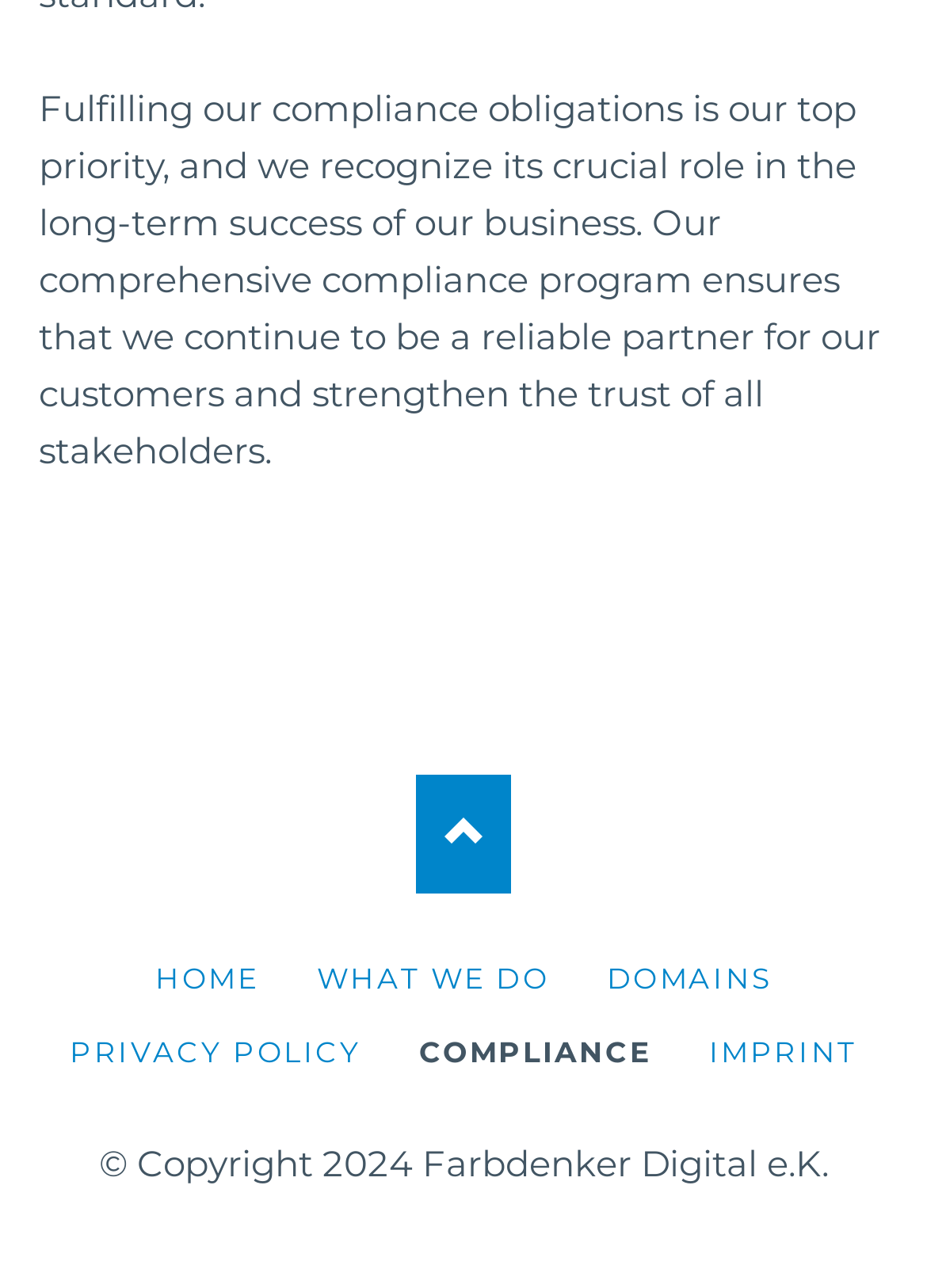Provide a brief response to the question below using a single word or phrase: 
What is the copyright year of the website?

2024